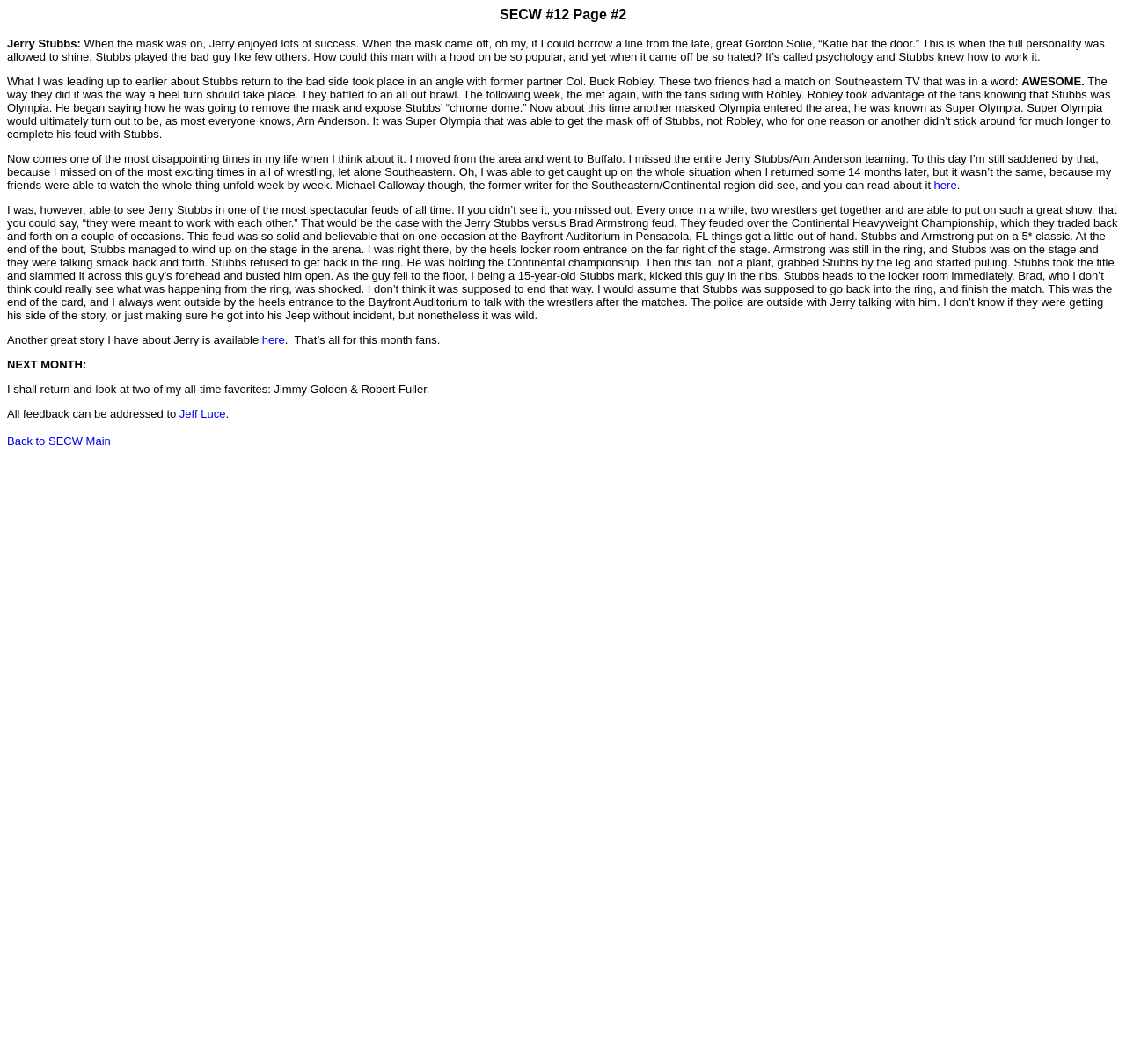Locate the bounding box coordinates of the UI element described by: "Jeff Luce". Provide the coordinates as four float numbers between 0 and 1, formatted as [left, top, right, bottom].

[0.159, 0.383, 0.2, 0.395]